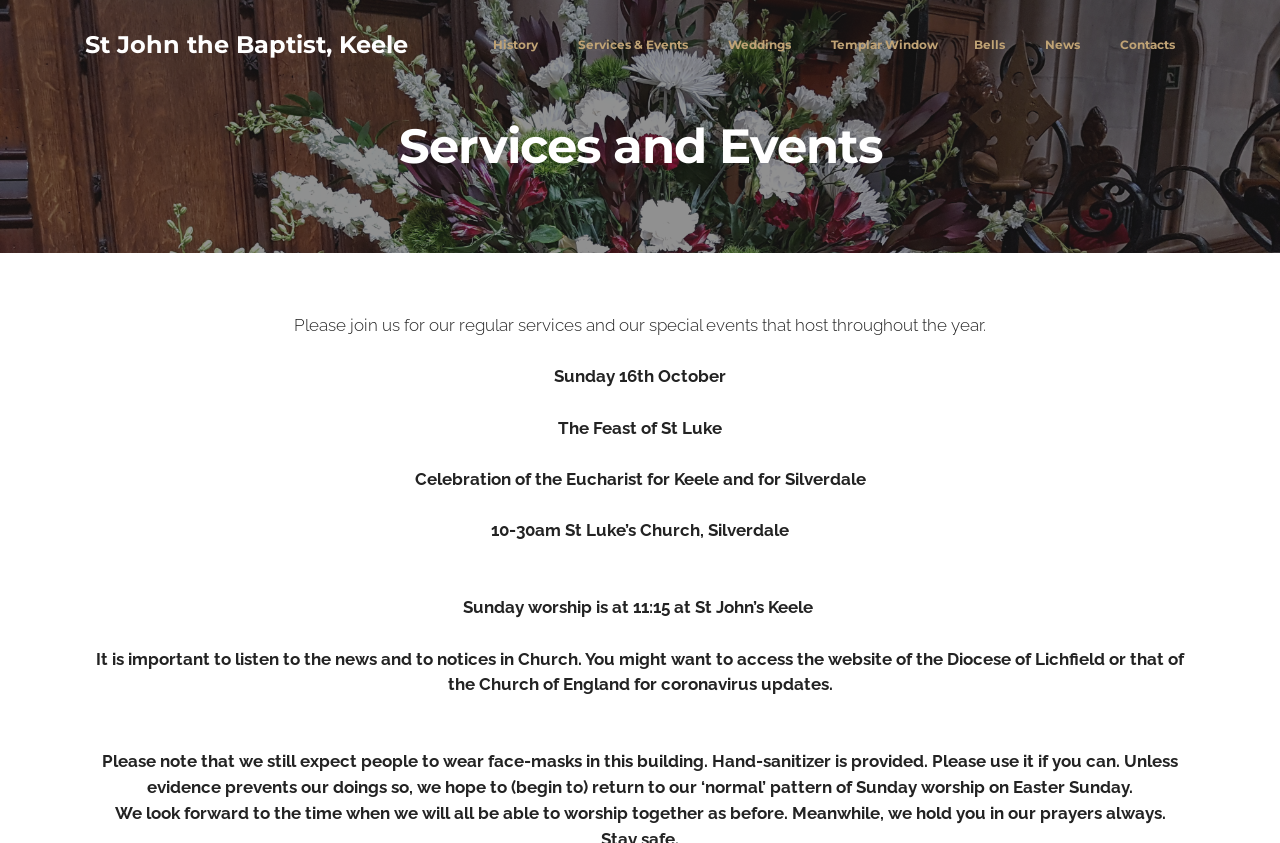Show the bounding box coordinates for the element that needs to be clicked to execute the following instruction: "View Services & Events page". Provide the coordinates in the form of four float numbers between 0 and 1, i.e., [left, top, right, bottom].

[0.452, 0.043, 0.538, 0.064]